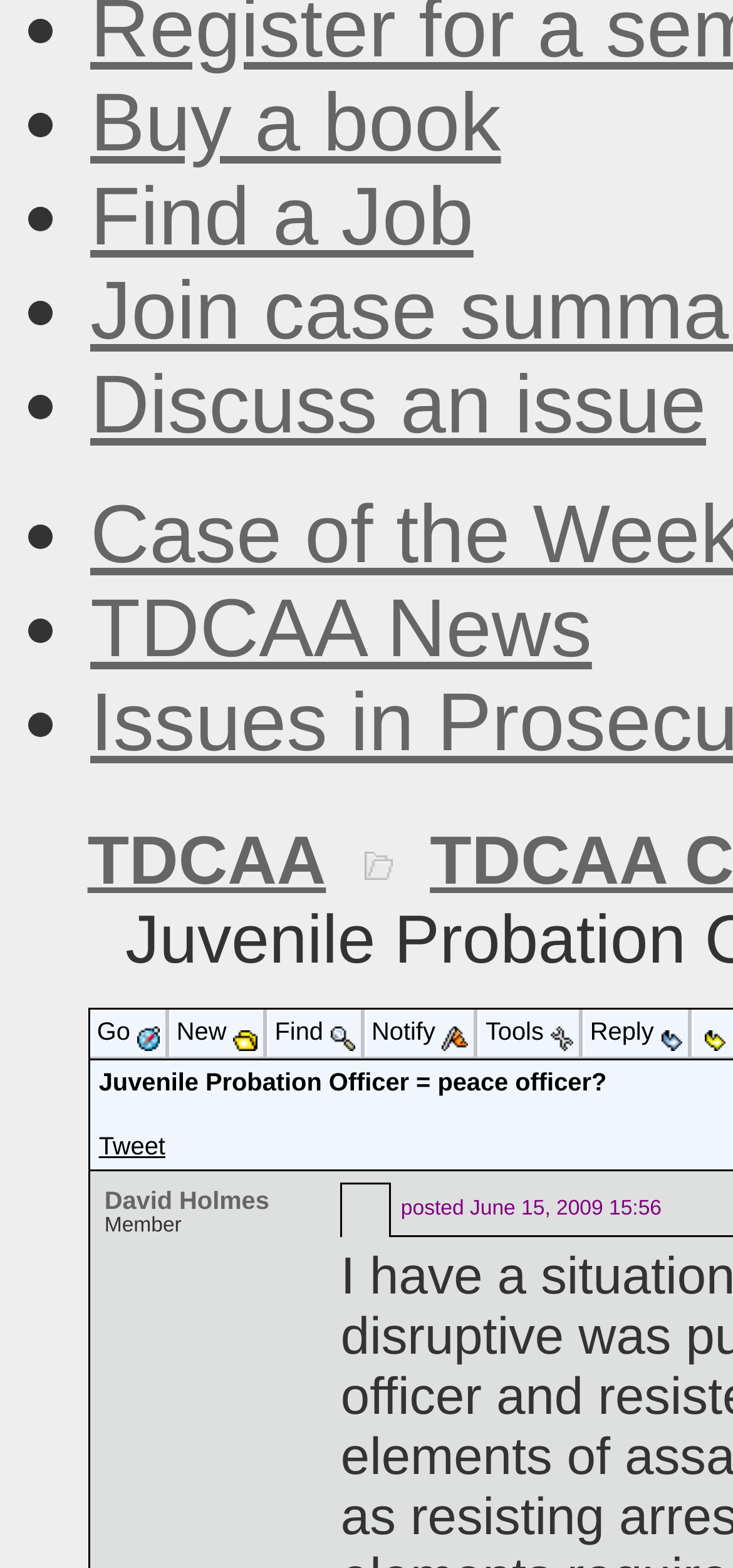What is the purpose of the grid cells?
Analyze the image and provide a thorough answer to the question.

The grid cells contain images and text, such as 'Go', 'New', 'Find', 'Notify', 'Tools', and 'Reply'. These options seem to be related to user interactions or actions that can be taken on the webpage.